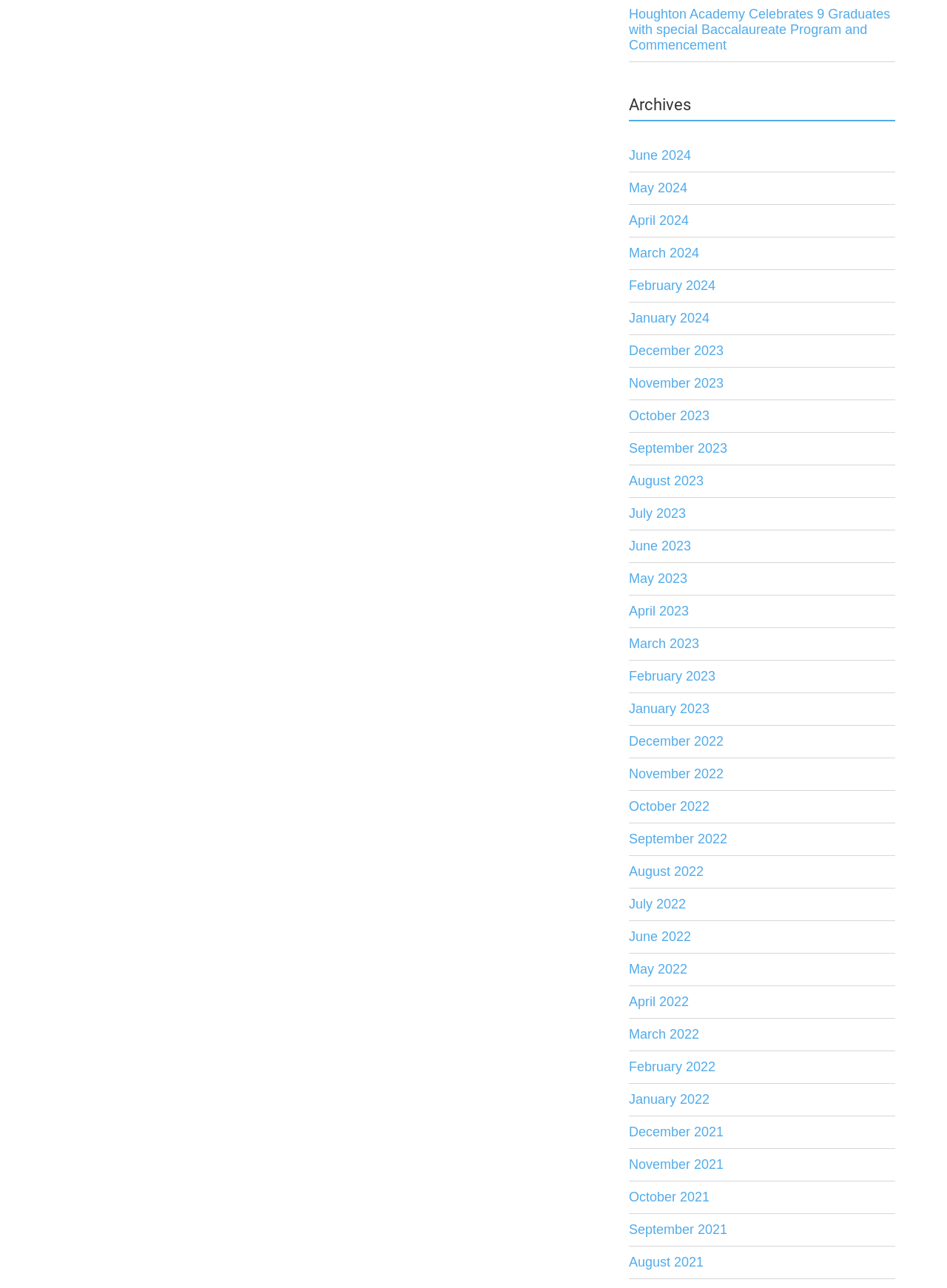What is the earliest month and year available in the archives?
Based on the image, answer the question with as much detail as possible.

The earliest month and year available in the archives can be determined by looking at the link elements under the heading element with the text 'Archives'. The earliest link element has the text 'August 2021' and a bounding box coordinate of [0.664, 0.968, 0.945, 0.993].